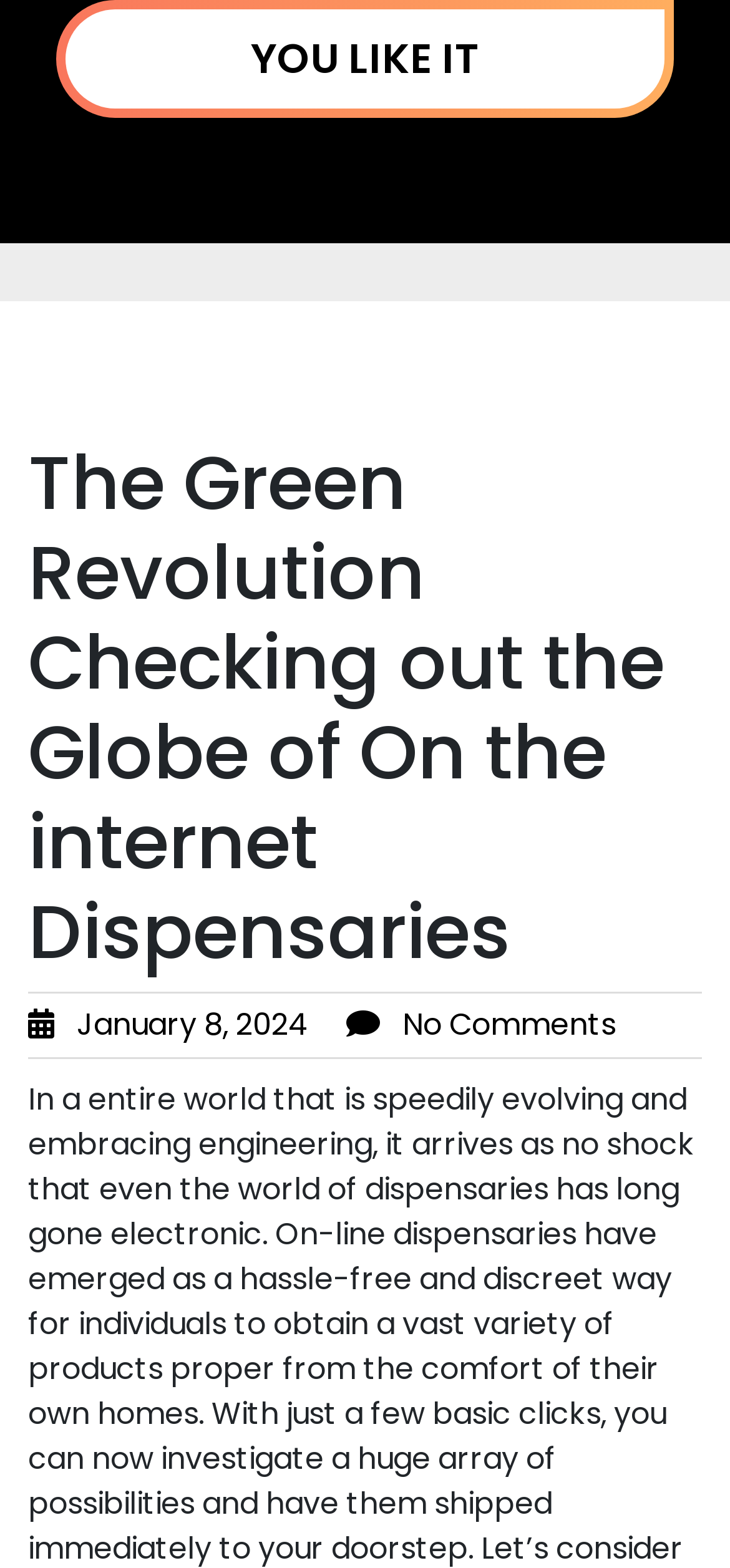Please locate the UI element described by "alt="Zechs Marquise"" and provide its bounding box coordinates.

None